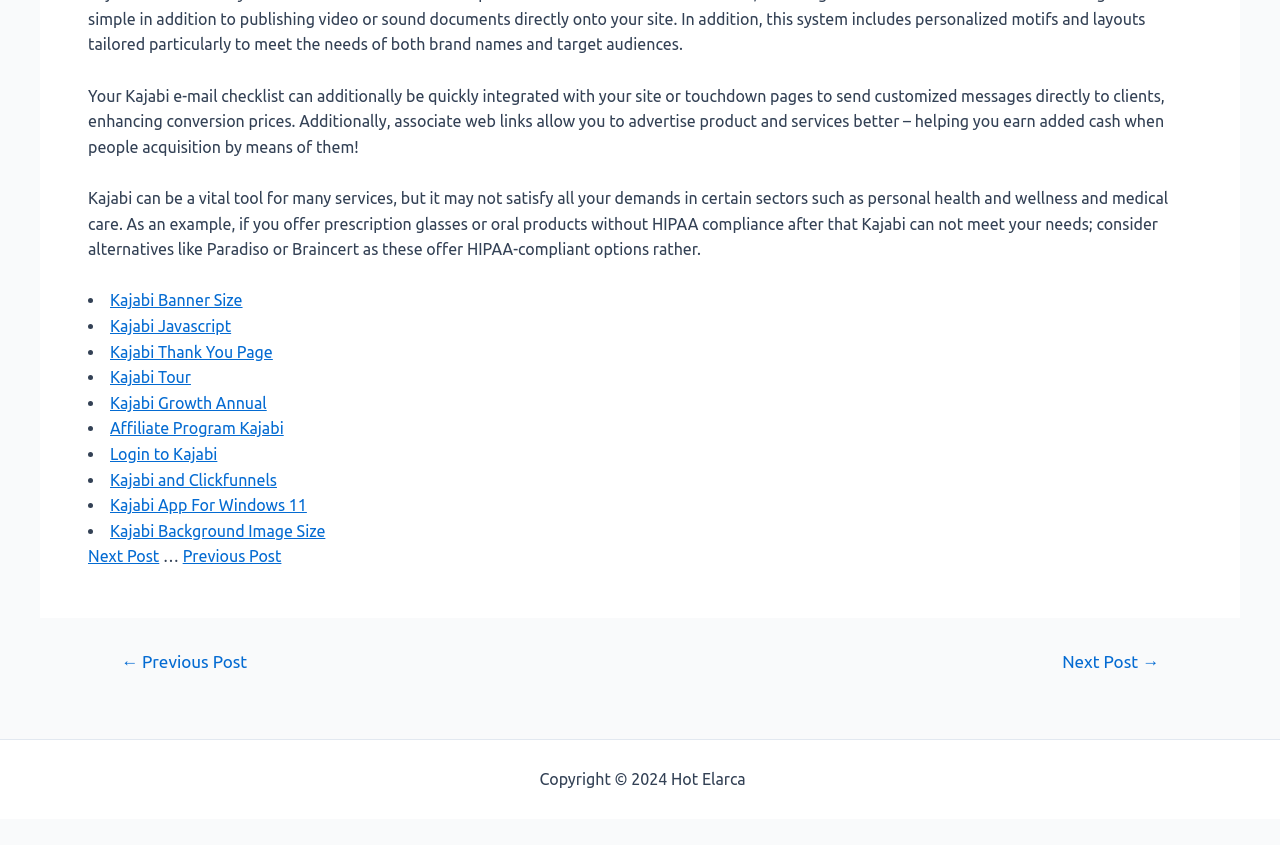What is the navigation section labeled as?
Based on the image, answer the question with as much detail as possible.

The navigation section with ID 59 is labeled as 'Posts', indicating that it provides navigation options for posts or articles.